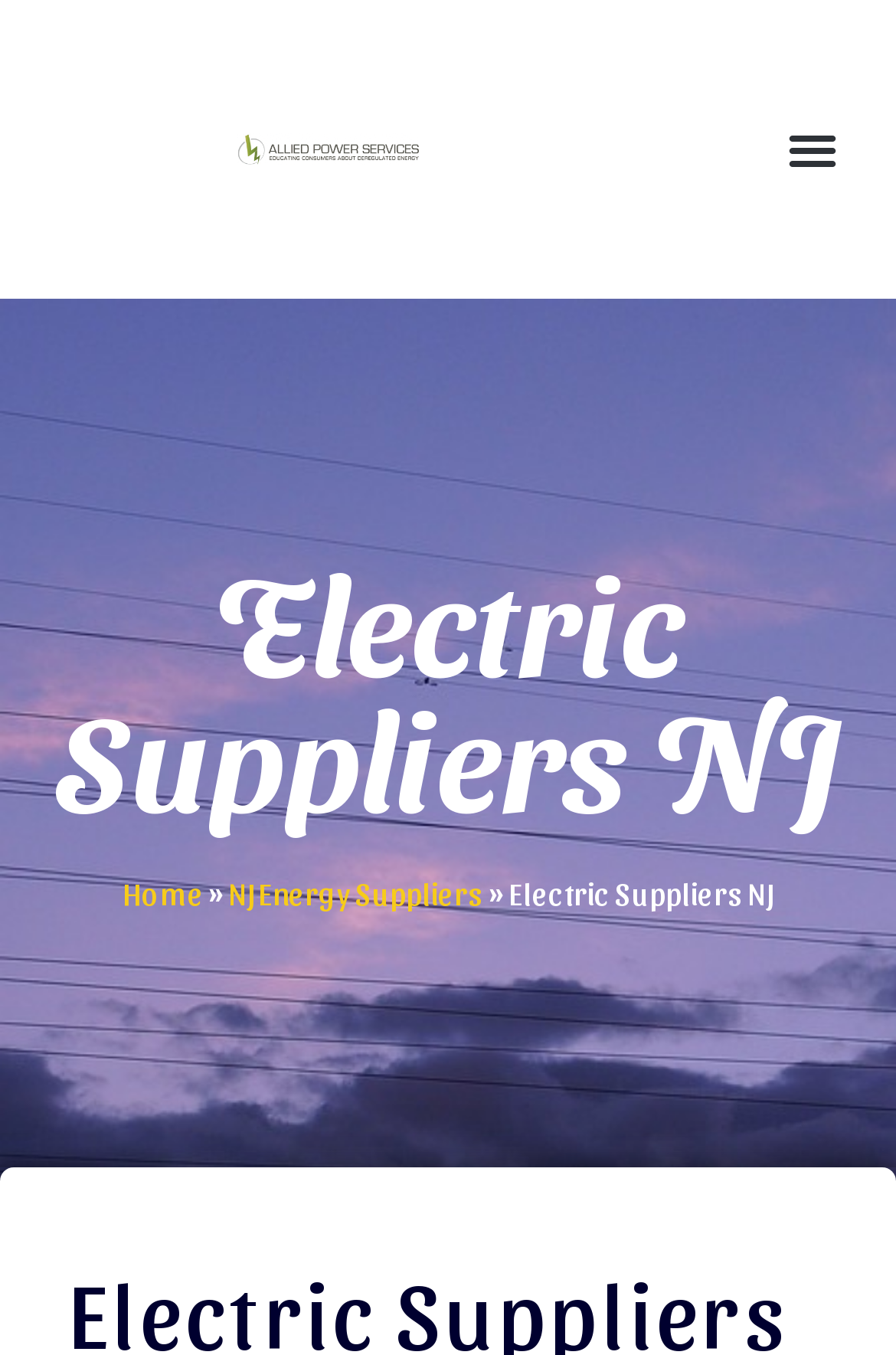How many times does the website name appear?
Using the image as a reference, answer the question with a short word or phrase.

3